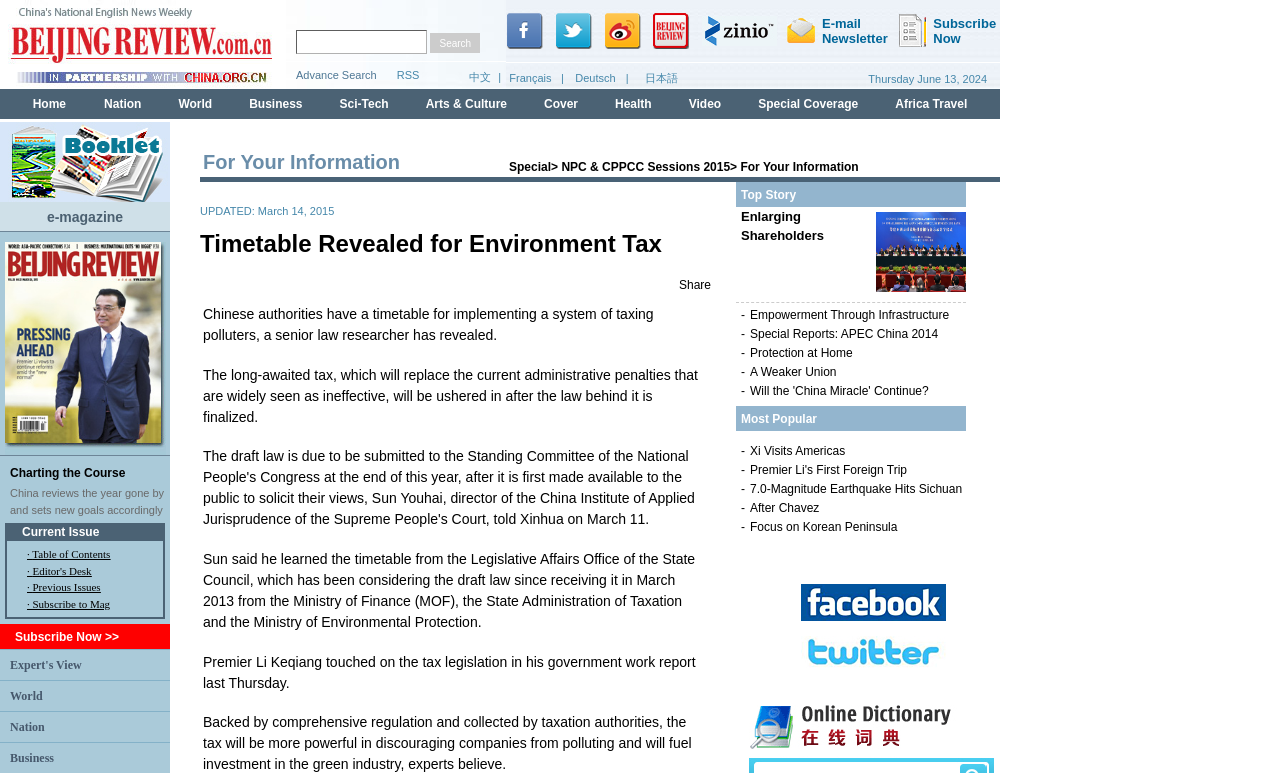Determine the bounding box coordinates of the area to click in order to meet this instruction: "Read the 'Expert's View' section".

[0.008, 0.851, 0.064, 0.869]